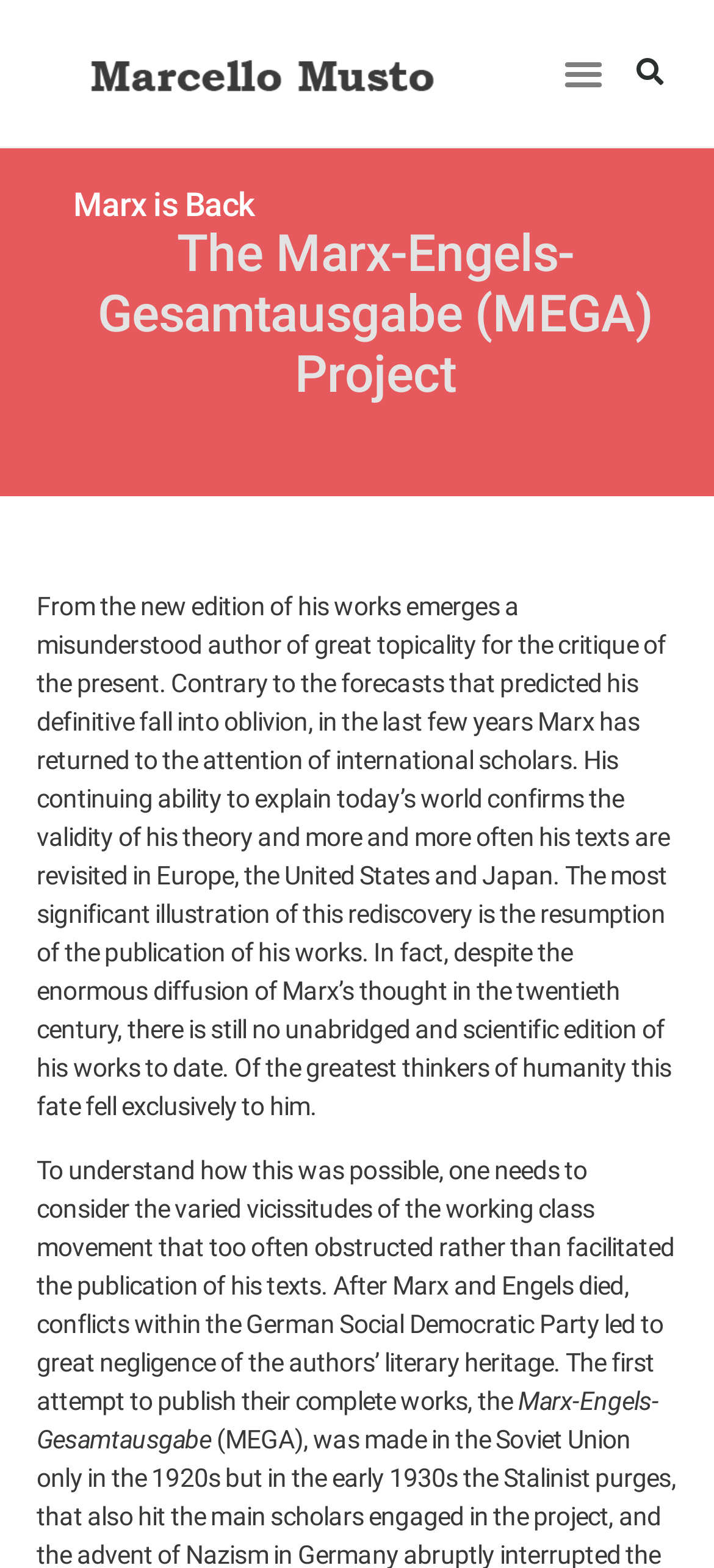Offer a meticulous description of the webpage's structure and content.

The webpage is about Marx, with the title "Marx is Back" prominently displayed at the top. Below the title, there is a brief introduction to the Marx-Engels-Gesamtausgabe (MEGA) Project. The main content of the page is a lengthy text that discusses the relevance of Marx's works in today's world, how his theories are still valid, and how his texts are being revisited by scholars globally. The text also explains the lack of a complete and scientific edition of Marx's works, despite his widespread influence in the 20th century.

At the top-right corner, there is a menu toggle button and a search bar with a search button. On the top-left corner, there is a link. The overall layout is organized, with clear headings and concise text.